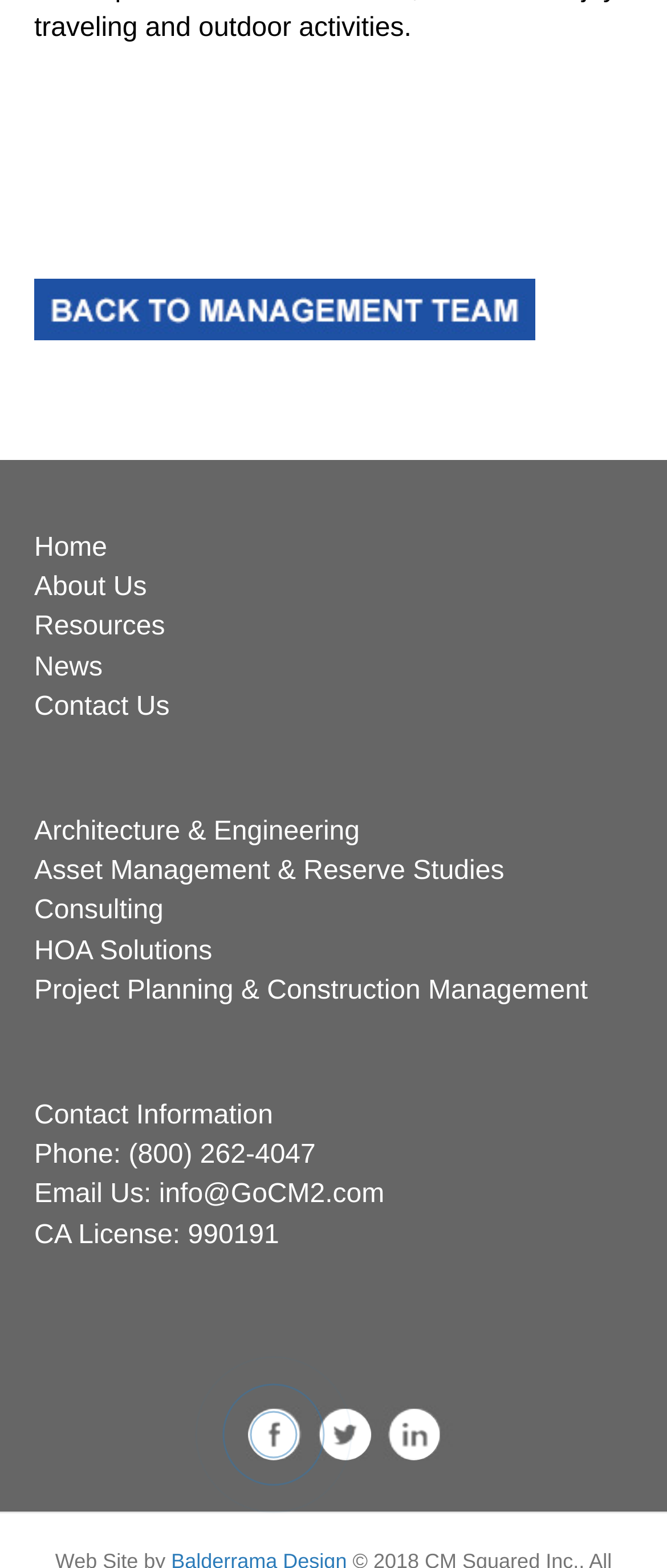What is the email address to contact?
Based on the screenshot, provide your answer in one word or phrase.

info@GoCM2.com